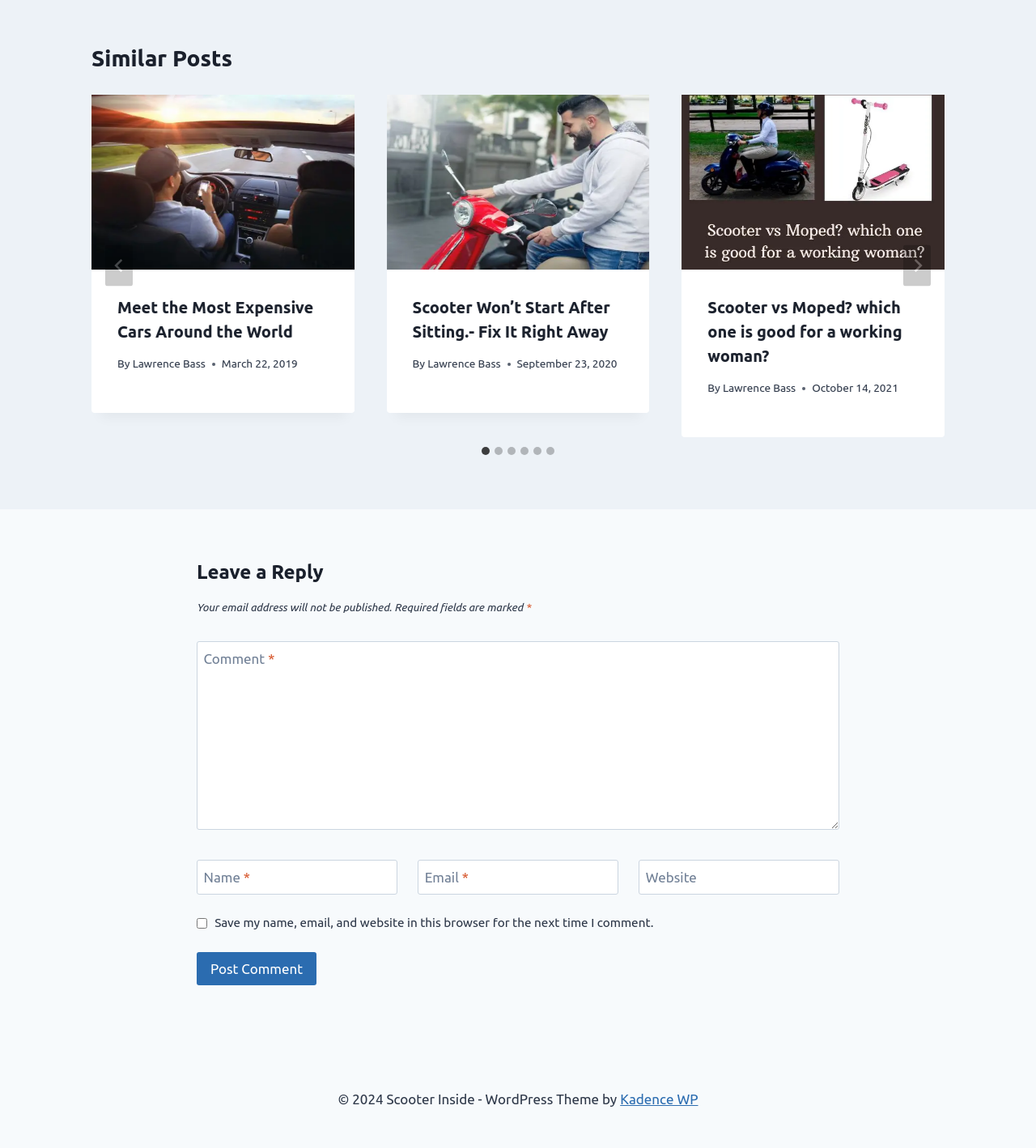Use the information in the screenshot to answer the question comprehensively: What is the purpose of the checkbox at the bottom of the page?

I found the purpose of the checkbox by reading the text associated with it, which is 'Save my name, email, and website in this browser for the next time I comment', indicating that it is used to save comment information.